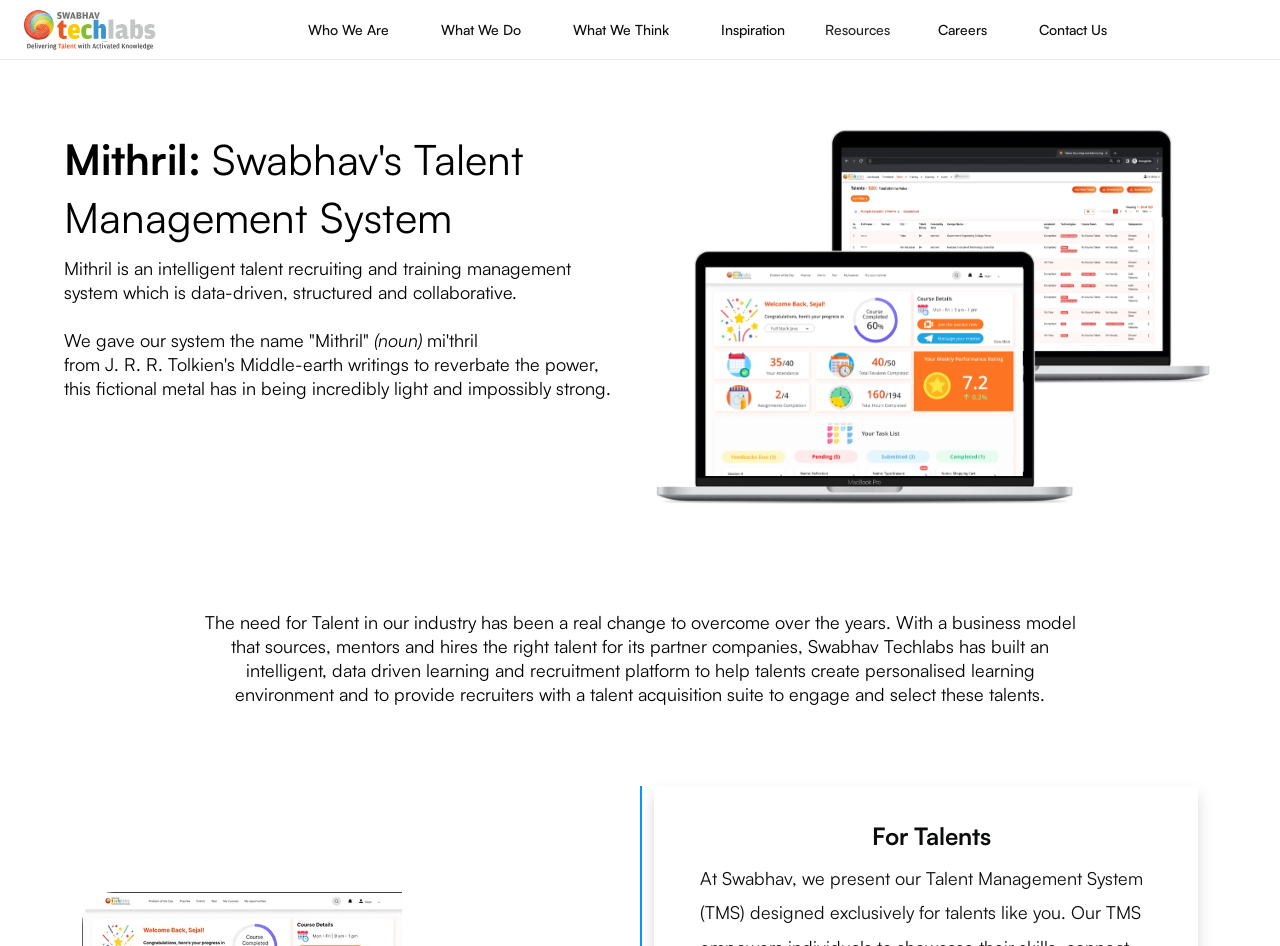Given the description "Careers", determine the bounding box of the corresponding UI element.

[0.723, 0.013, 0.78, 0.049]